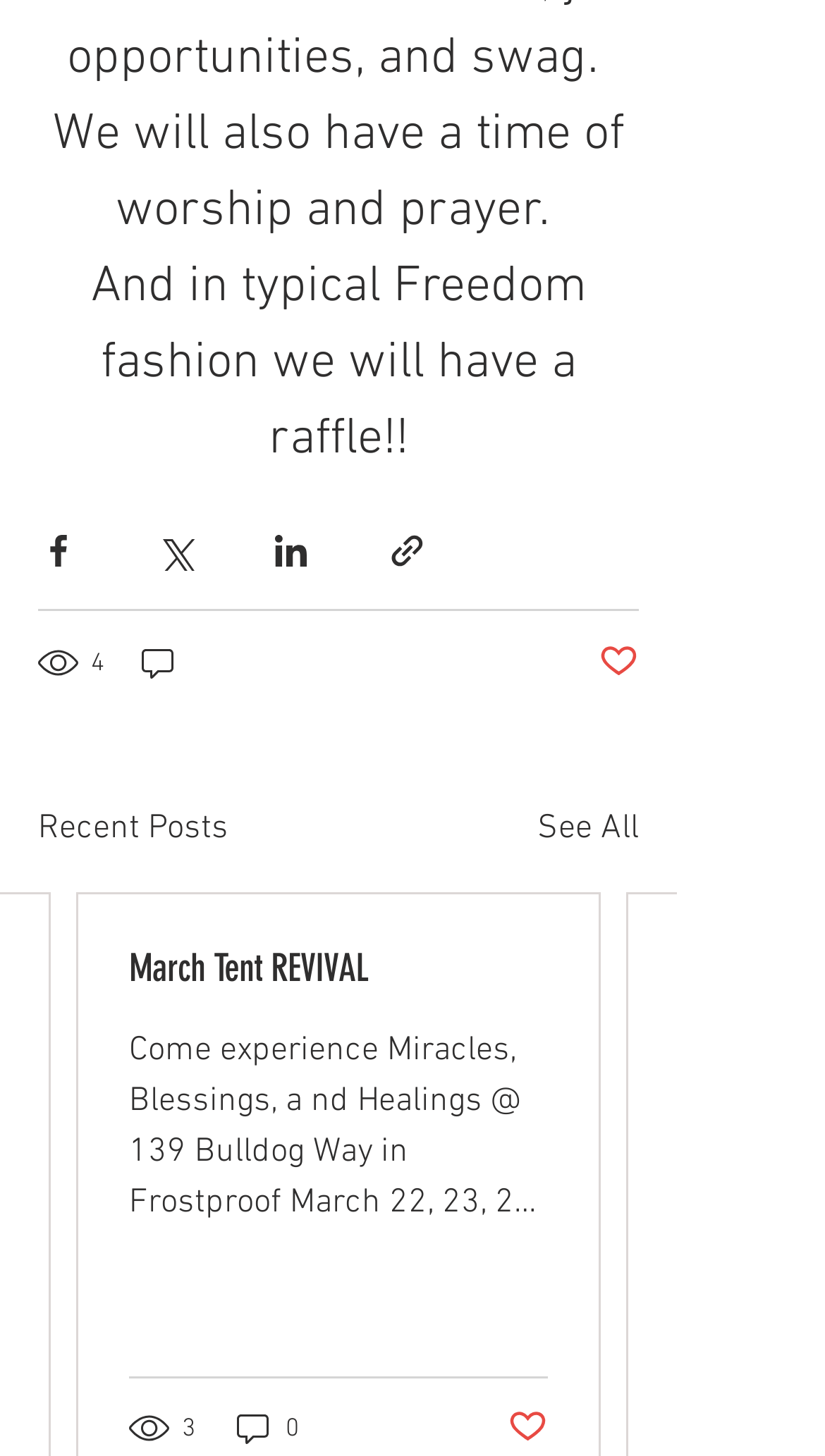Determine the bounding box coordinates of the clickable element necessary to fulfill the instruction: "Read the post about March Tent REVIVAL". Provide the coordinates as four float numbers within the 0 to 1 range, i.e., [left, top, right, bottom].

[0.156, 0.648, 0.664, 0.68]